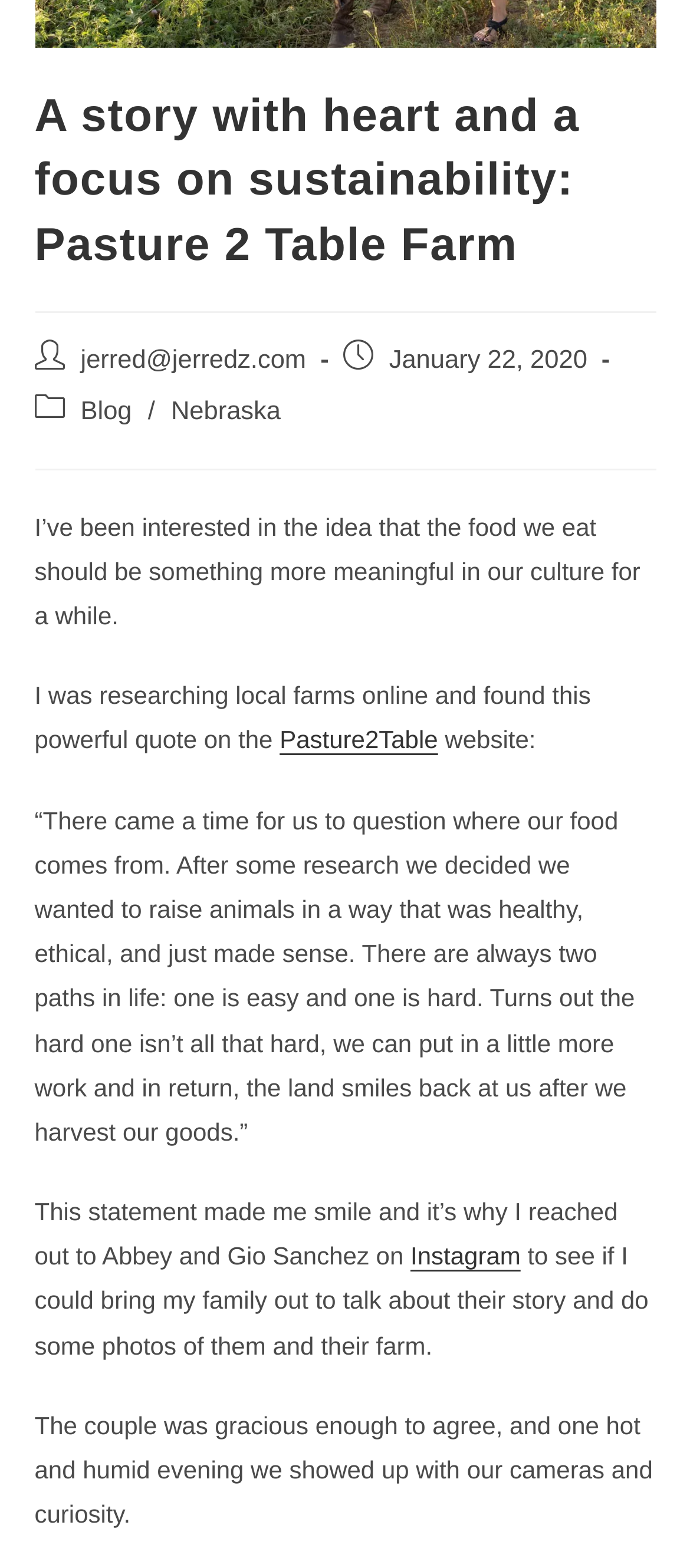Using the webpage screenshot, find the UI element described by Introduction. Provide the bounding box coordinates in the format (top-left x, top-left y, bottom-right x, bottom-right y), ensuring all values are floating point numbers between 0 and 1.

None